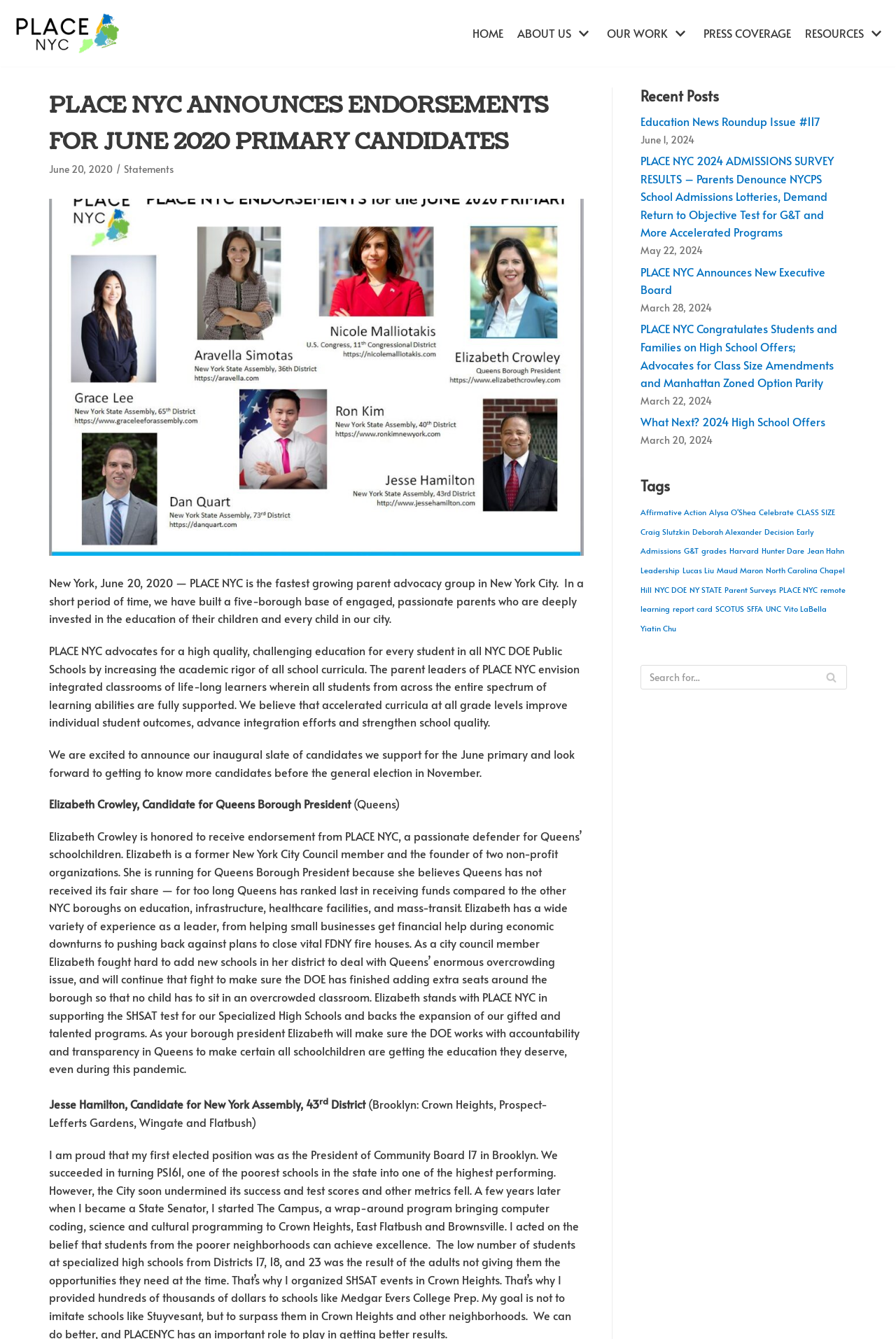What is the purpose of PLACE NYC? Observe the screenshot and provide a one-word or short phrase answer.

Advocating for education